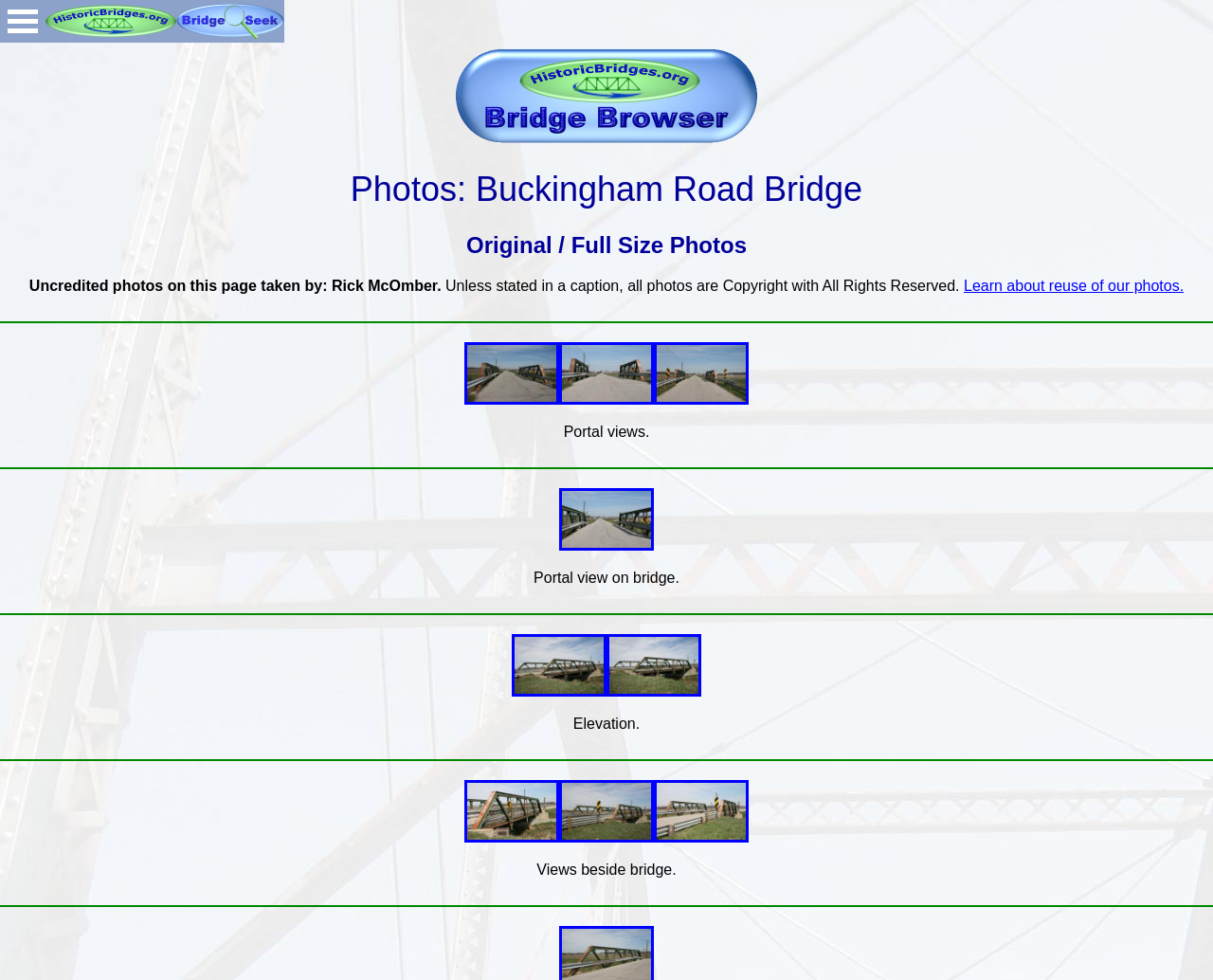Determine the main heading of the webpage and generate its text.

Photos: Buckingham Road Bridge